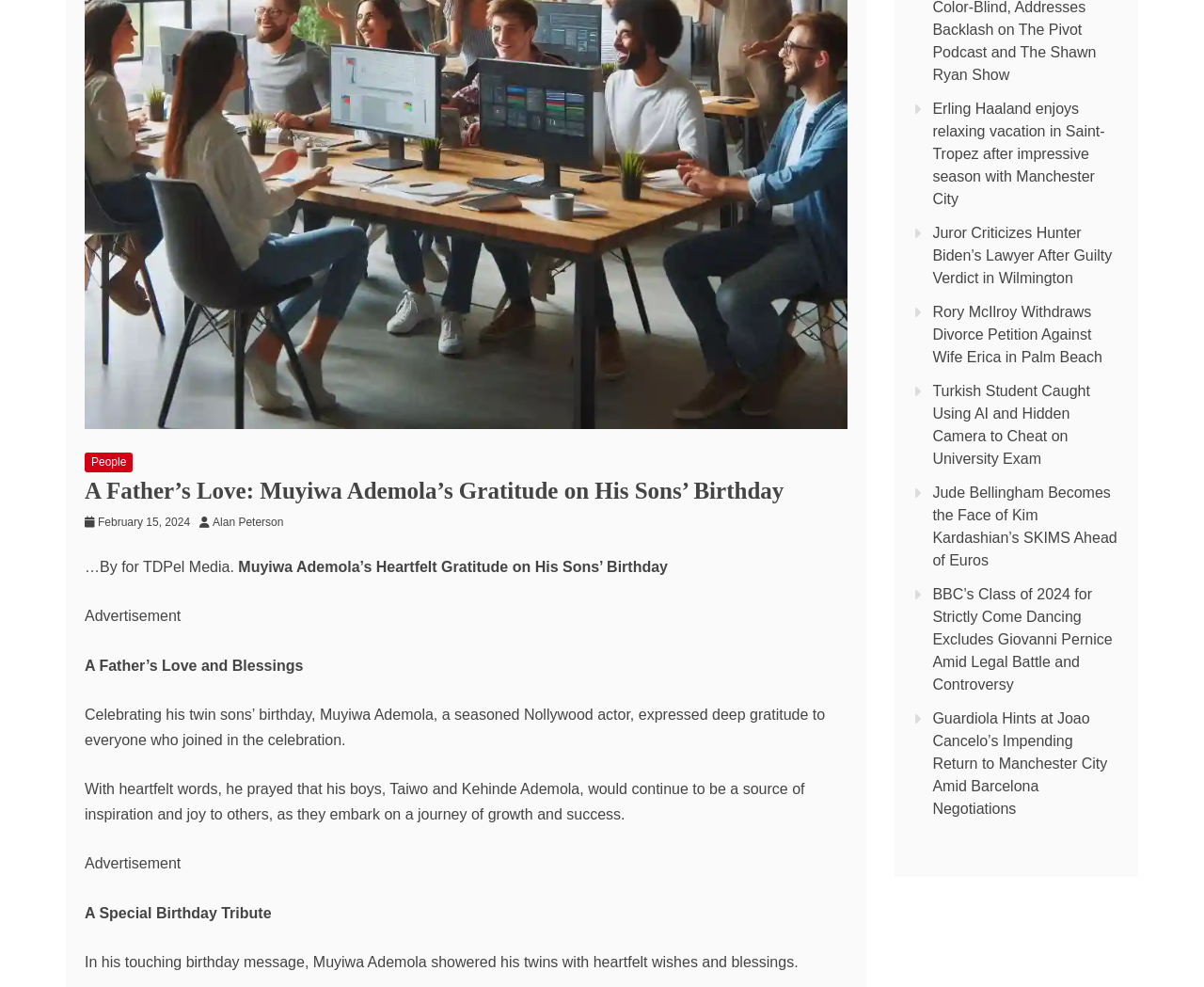Extract the bounding box coordinates for the UI element described as: "July 27, 2023February 15, 2024".

[0.081, 0.522, 0.158, 0.535]